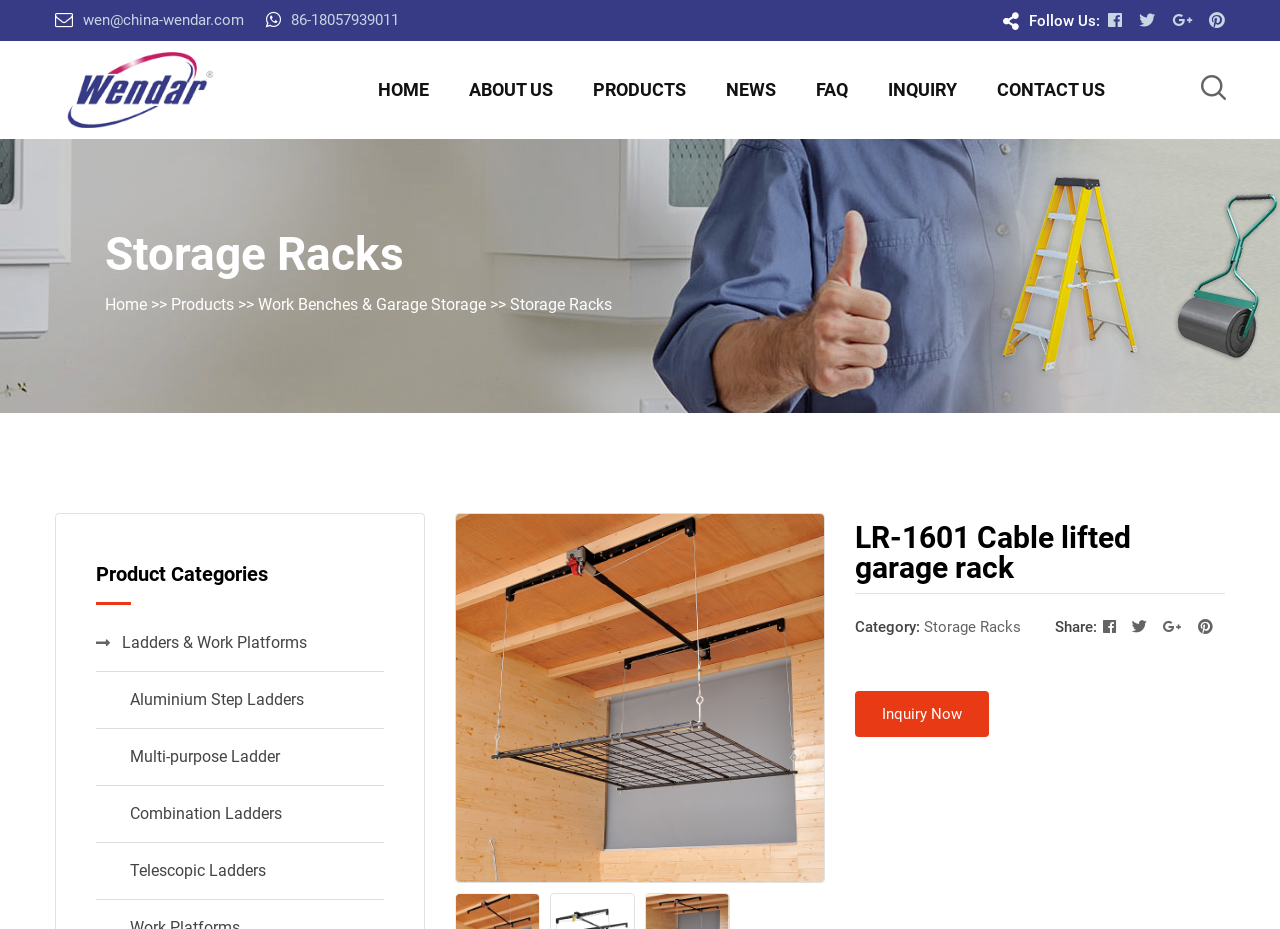Find the bounding box coordinates of the element you need to click on to perform this action: 'Click on the 'HOME' link'. The coordinates should be represented by four float values between 0 and 1, in the format [left, top, right, bottom].

[0.28, 0.044, 0.351, 0.15]